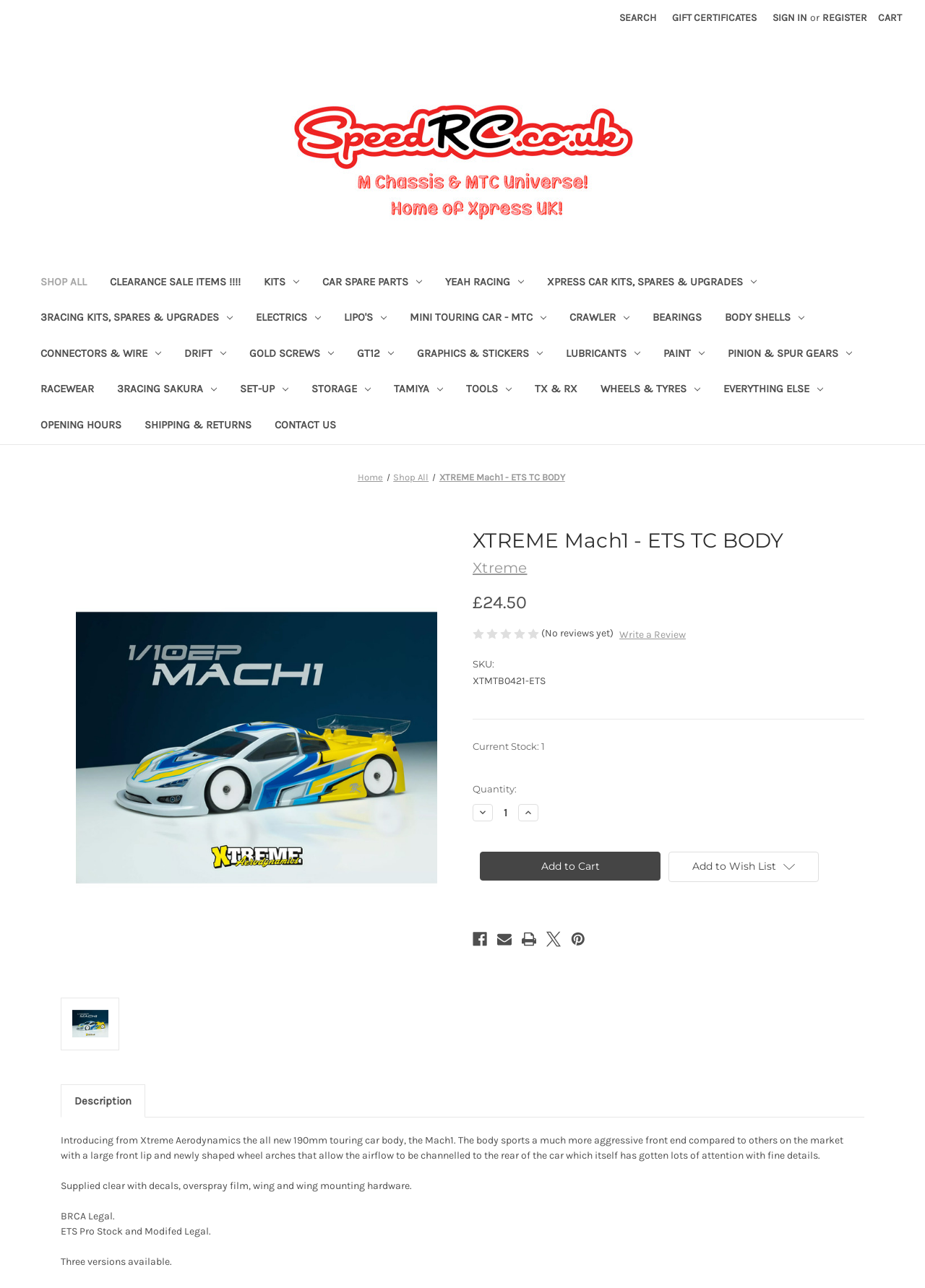What is the purpose of the 'Search' button?
Provide a short answer using one word or a brief phrase based on the image.

To search products